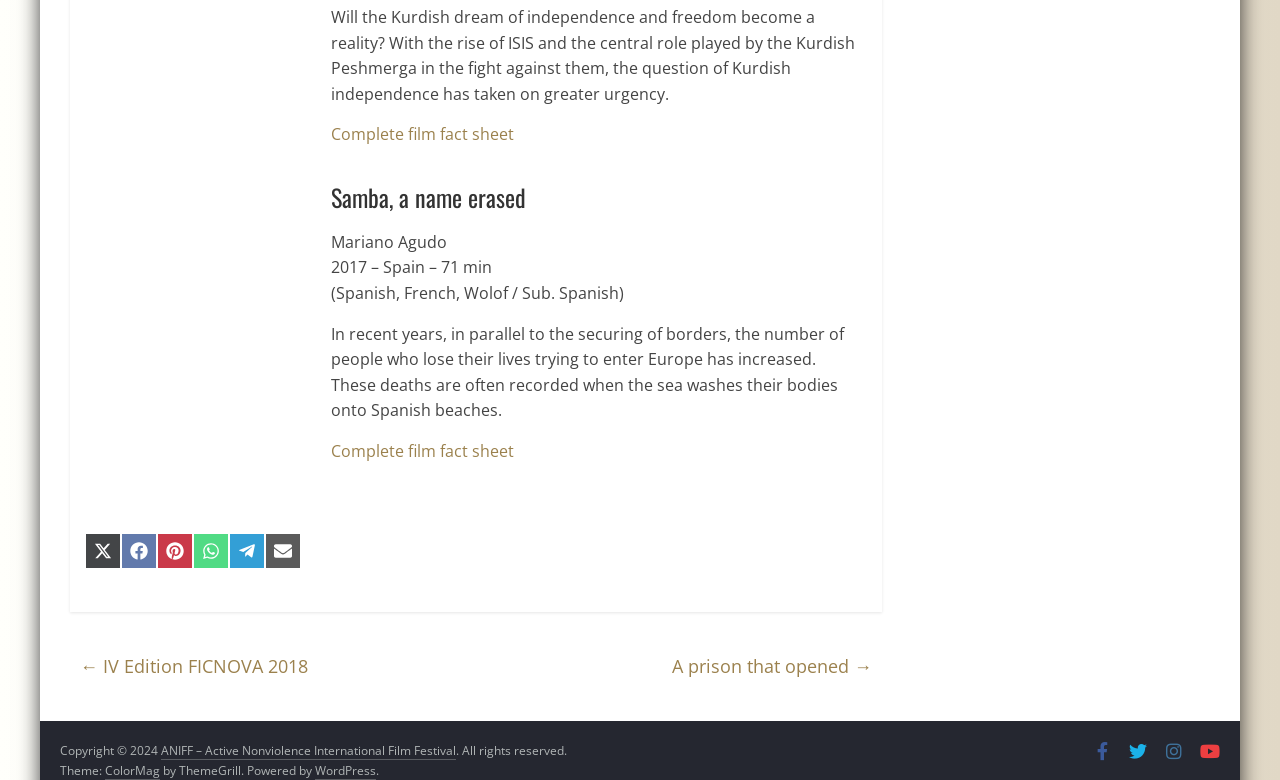Please specify the bounding box coordinates of the clickable region necessary for completing the following instruction: "Go to IV Edition FICNOVA 2018". The coordinates must consist of four float numbers between 0 and 1, i.e., [left, top, right, bottom].

[0.062, 0.832, 0.241, 0.876]